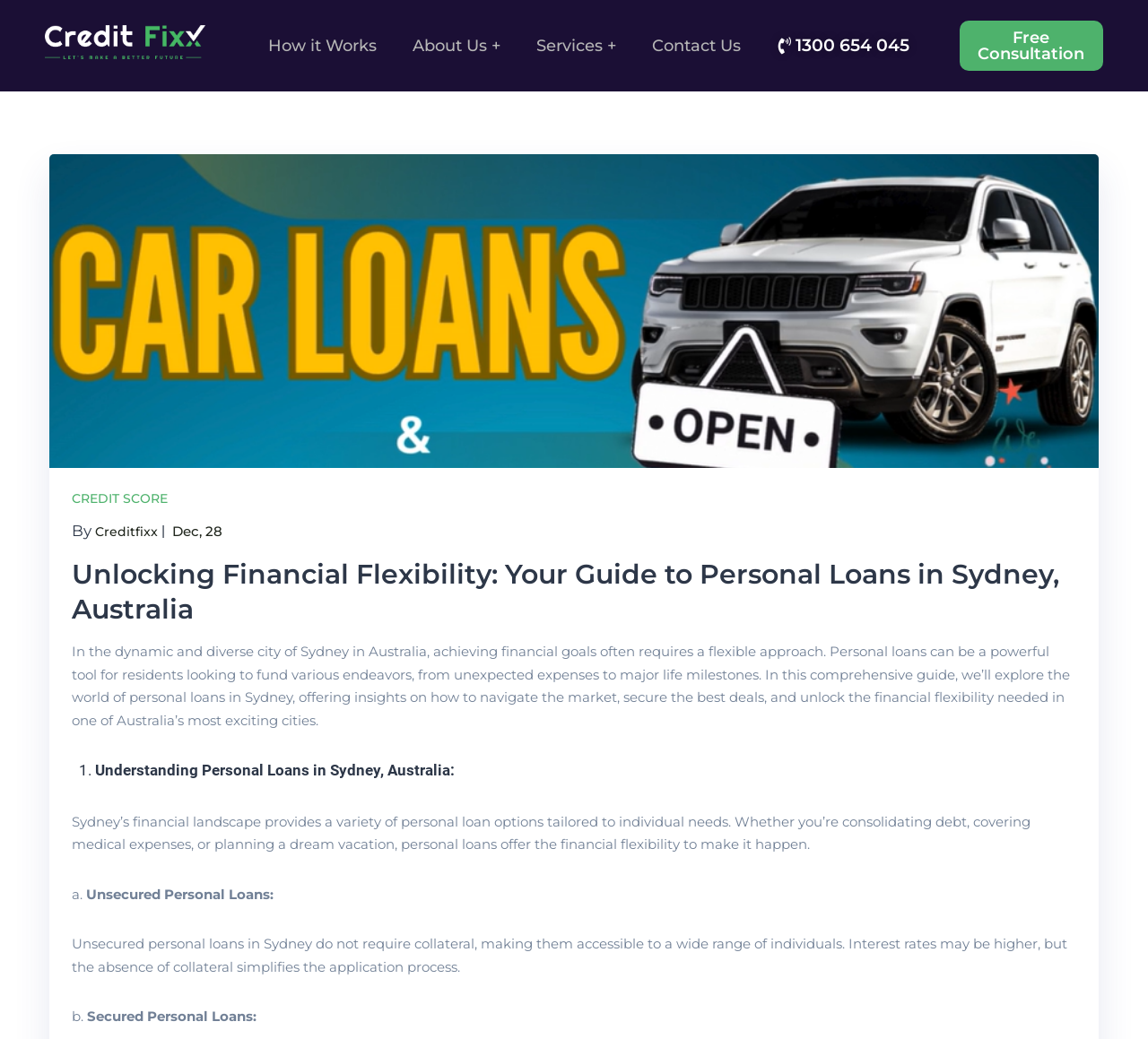Provide the bounding box coordinates of the area you need to click to execute the following instruction: "Request a free consultation".

[0.836, 0.02, 0.961, 0.068]